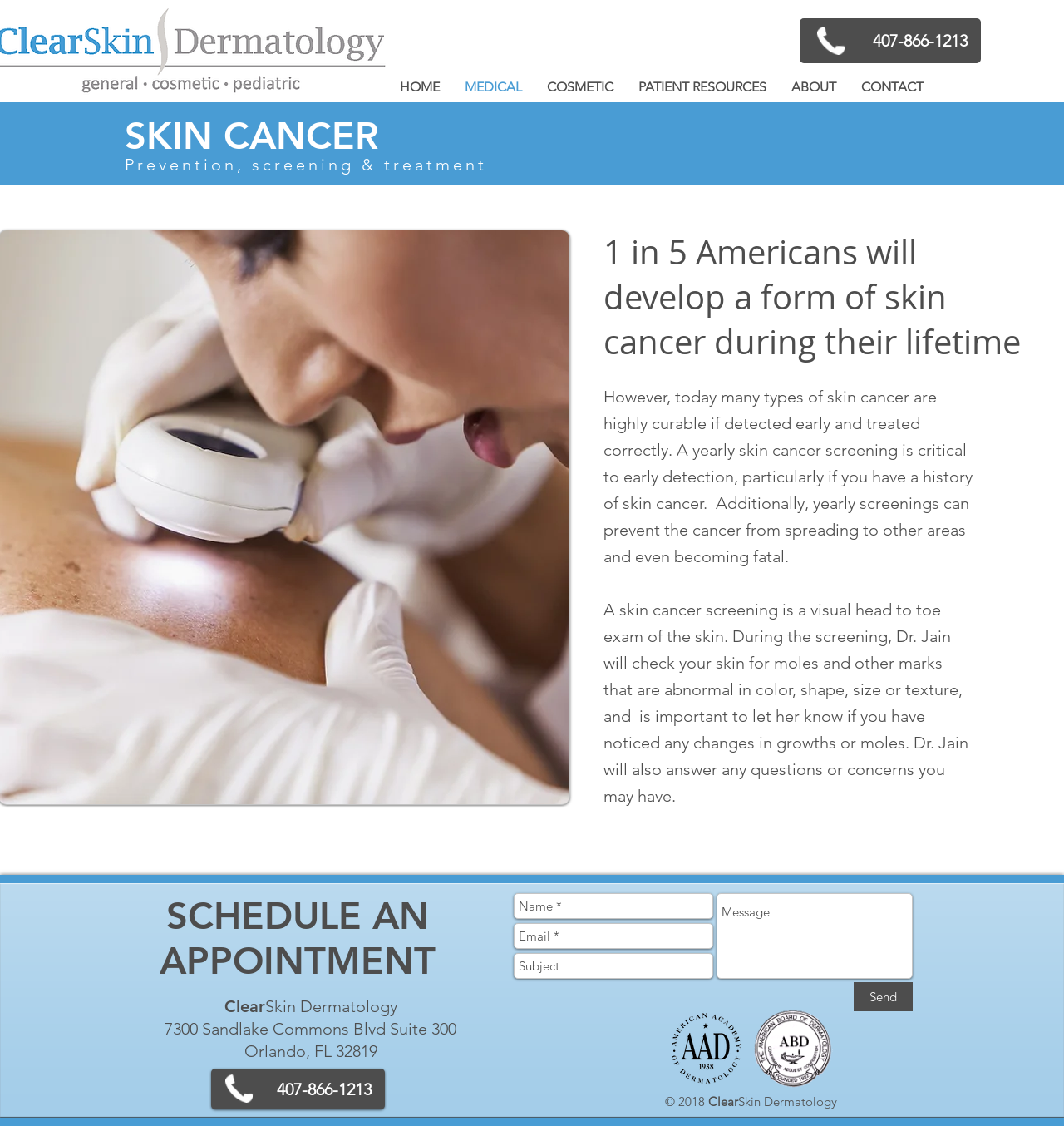Provide a short answer using a single word or phrase for the following question: 
What is the name of the doctor associated with ClearSkin Dermatology?

Dr. Sima Jain